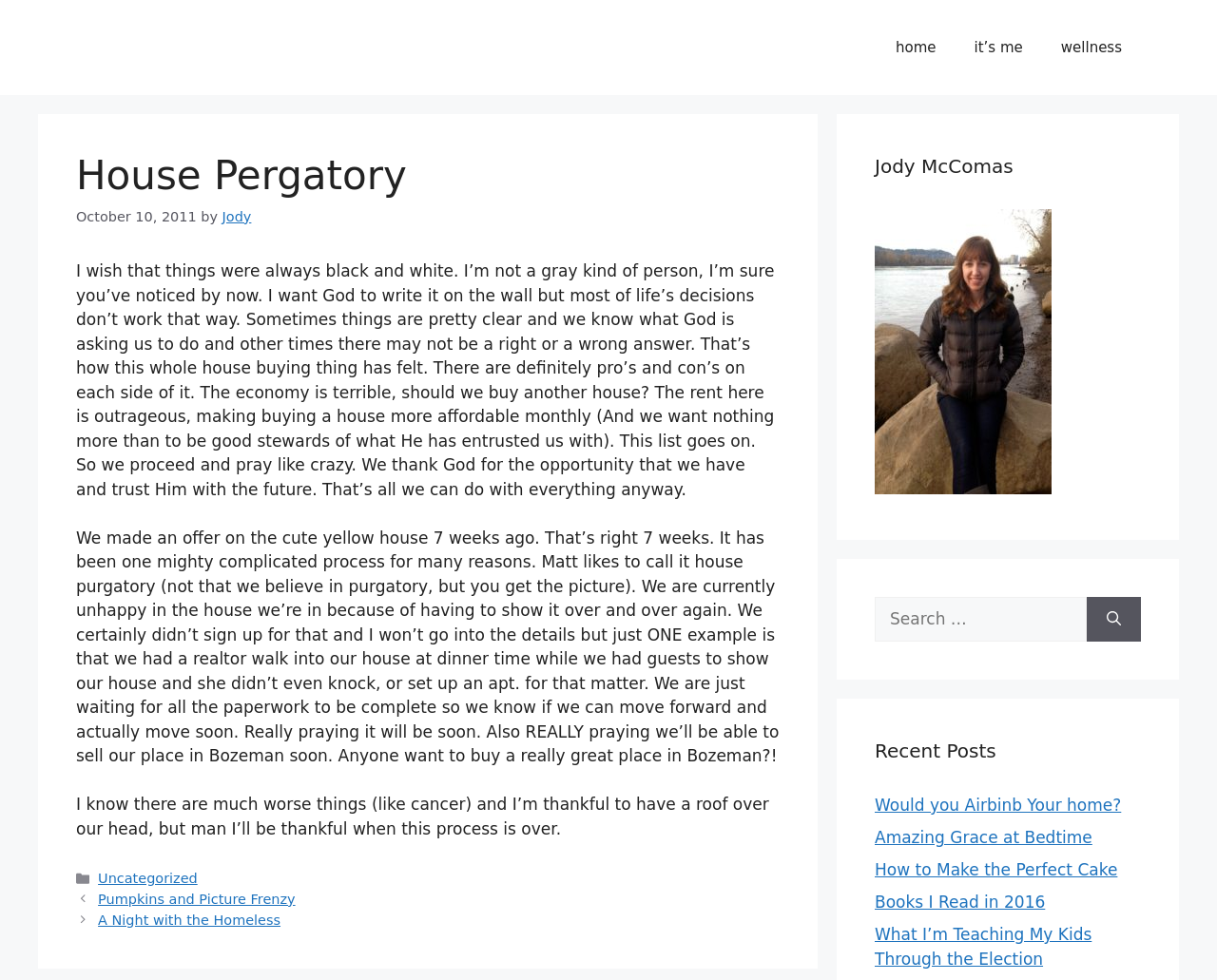What is the purpose of the search box?
Provide a fully detailed and comprehensive answer to the question.

I inferred the purpose of the search box by looking at its label 'Search for:' and its location in the complementary region of the webpage. It is likely used to search for content on the website.